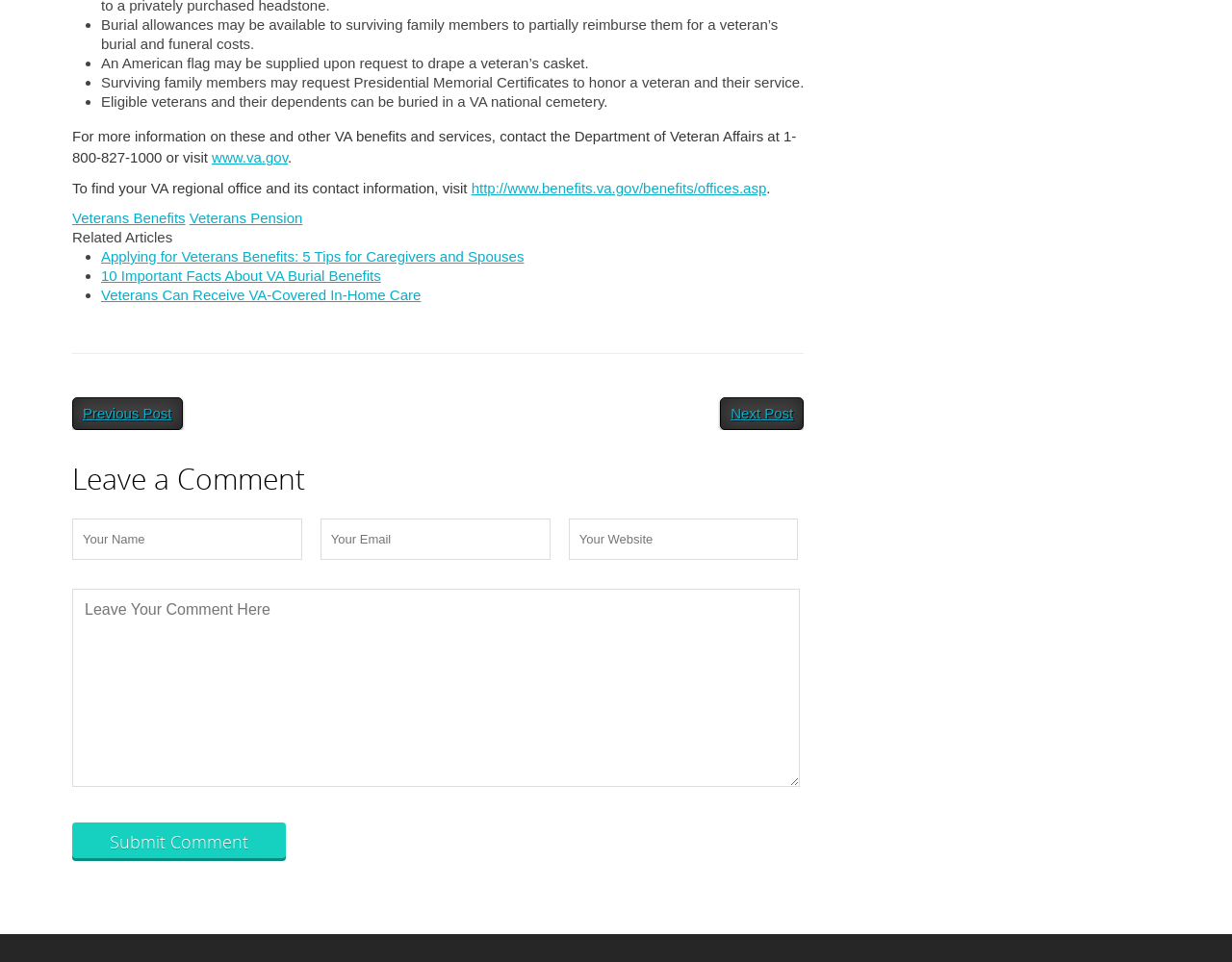Please find the bounding box coordinates of the element that must be clicked to perform the given instruction: "Visit the VA website". The coordinates should be four float numbers from 0 to 1, i.e., [left, top, right, bottom].

[0.172, 0.155, 0.234, 0.172]